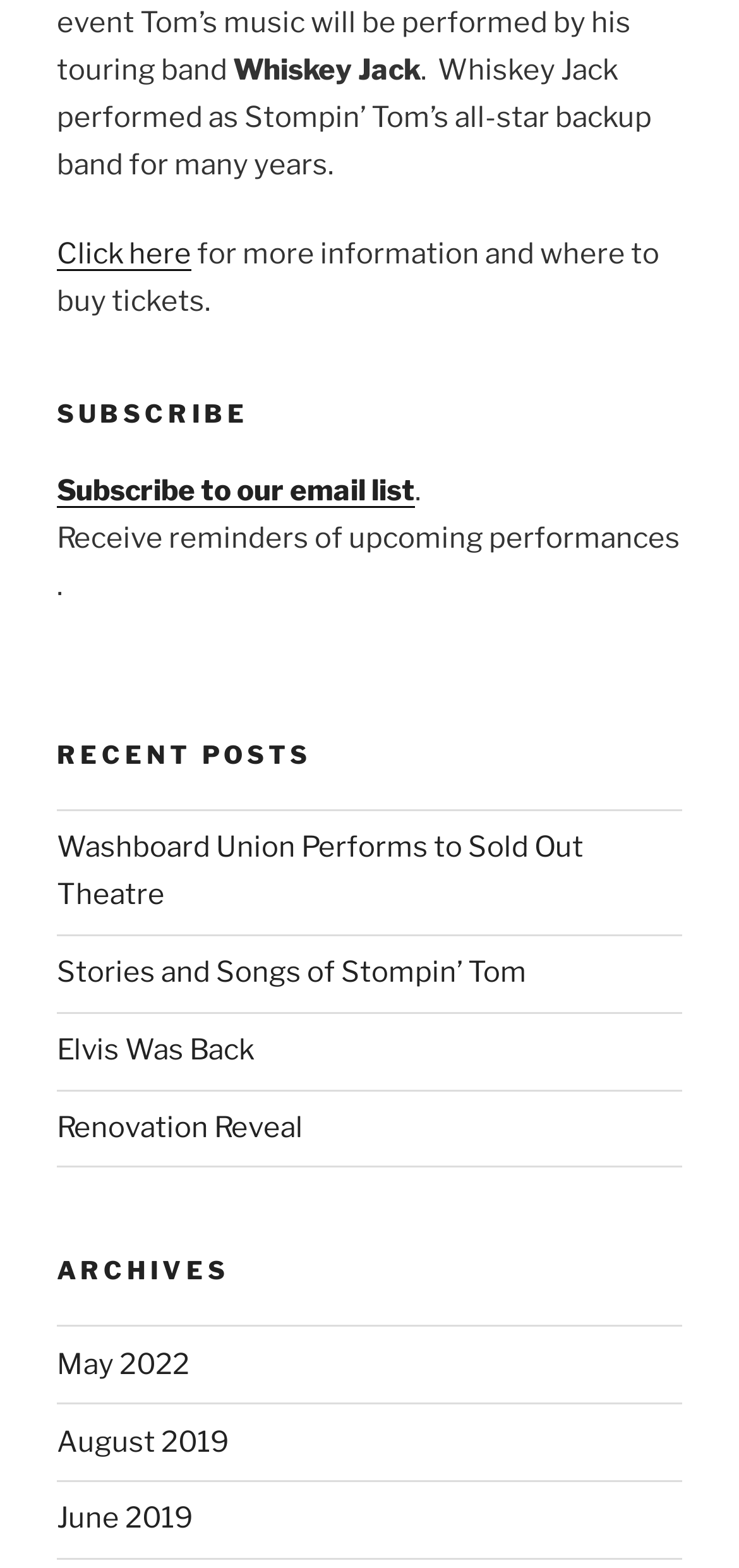Please identify the bounding box coordinates of the clickable region that I should interact with to perform the following instruction: "Click on 'Click here' for more information". The coordinates should be expressed as four float numbers between 0 and 1, i.e., [left, top, right, bottom].

[0.077, 0.151, 0.259, 0.173]